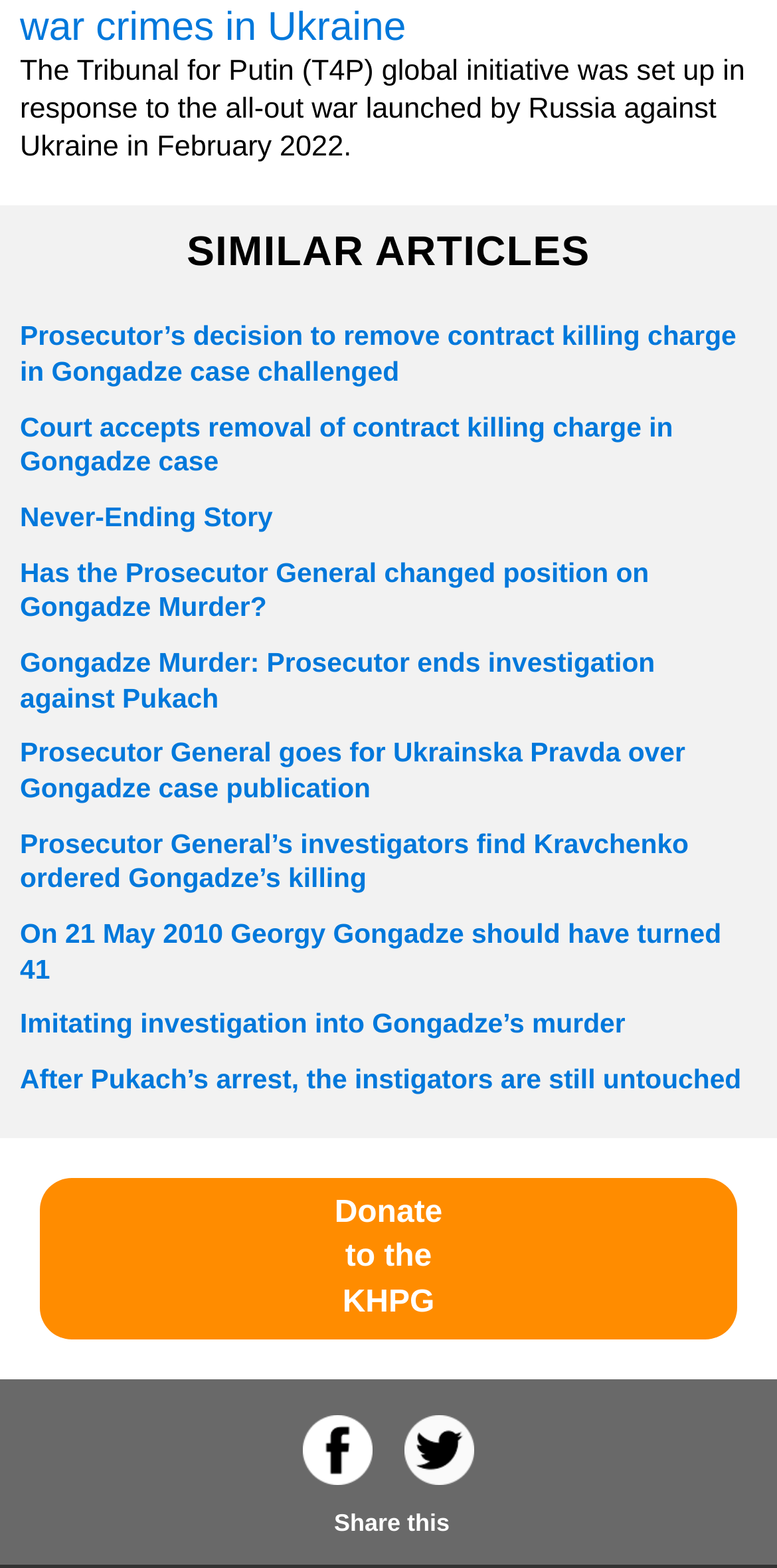How many similar articles are listed?
Could you answer the question in a detailed manner, providing as much information as possible?

The webpage lists 11 similar articles under the heading 'SIMILAR ARTICLES', which are links to different news articles.